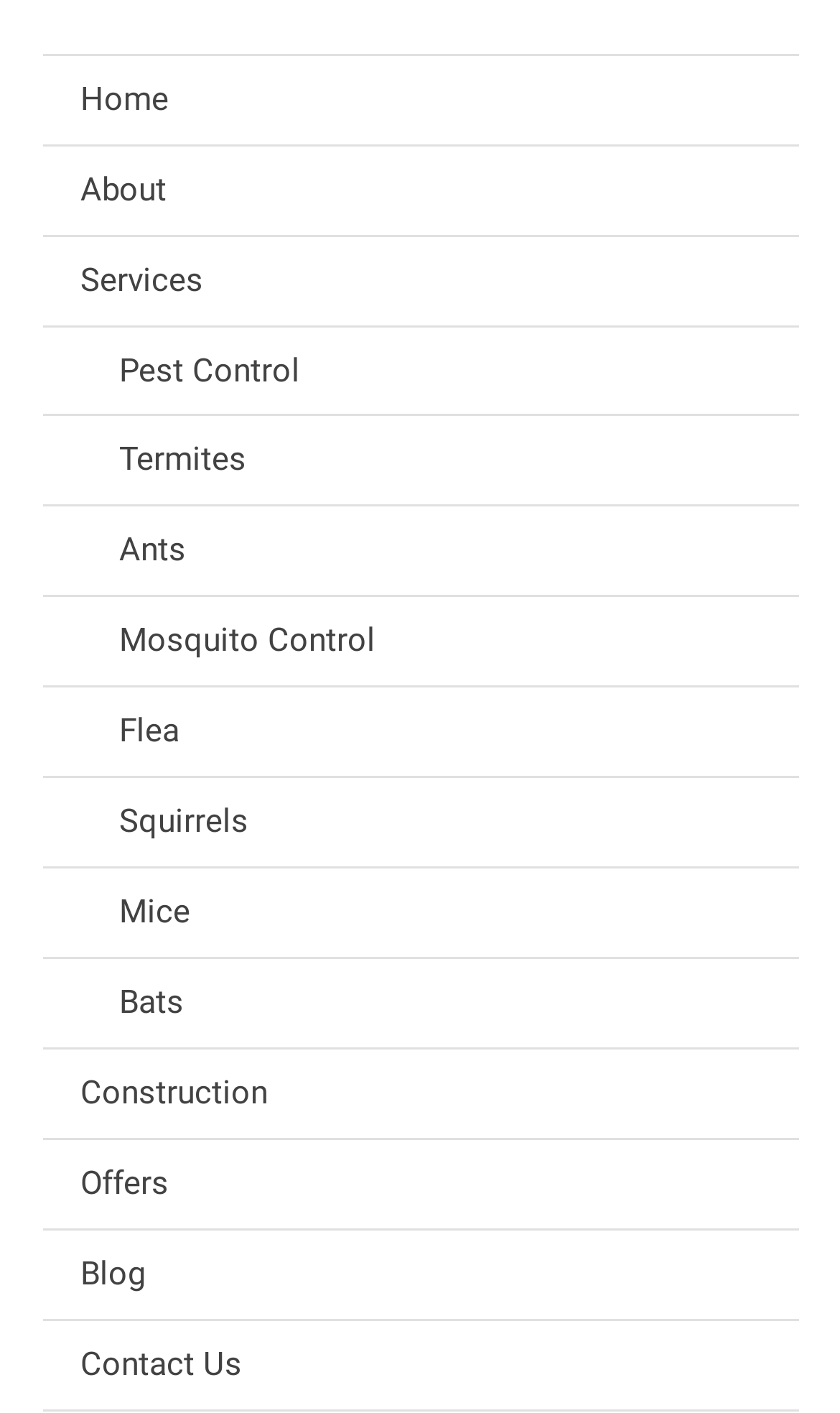Locate the bounding box coordinates for the element described below: "Home". The coordinates must be four float values between 0 and 1, formatted as [left, top, right, bottom].

[0.05, 0.038, 0.95, 0.102]